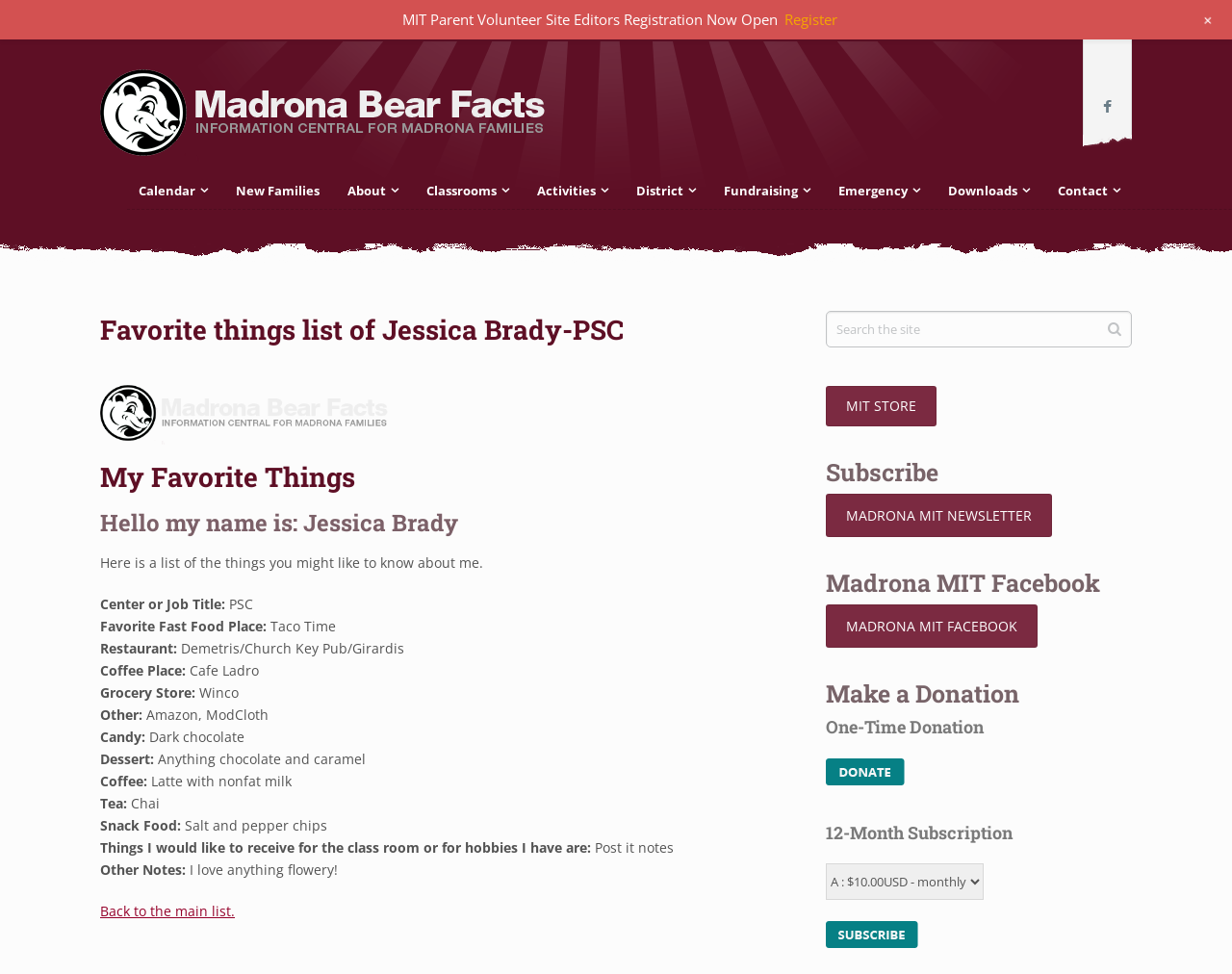Please determine the bounding box coordinates of the element's region to click for the following instruction: "Register as a MIT Parent Volunteer Site Editor".

[0.637, 0.01, 0.68, 0.03]